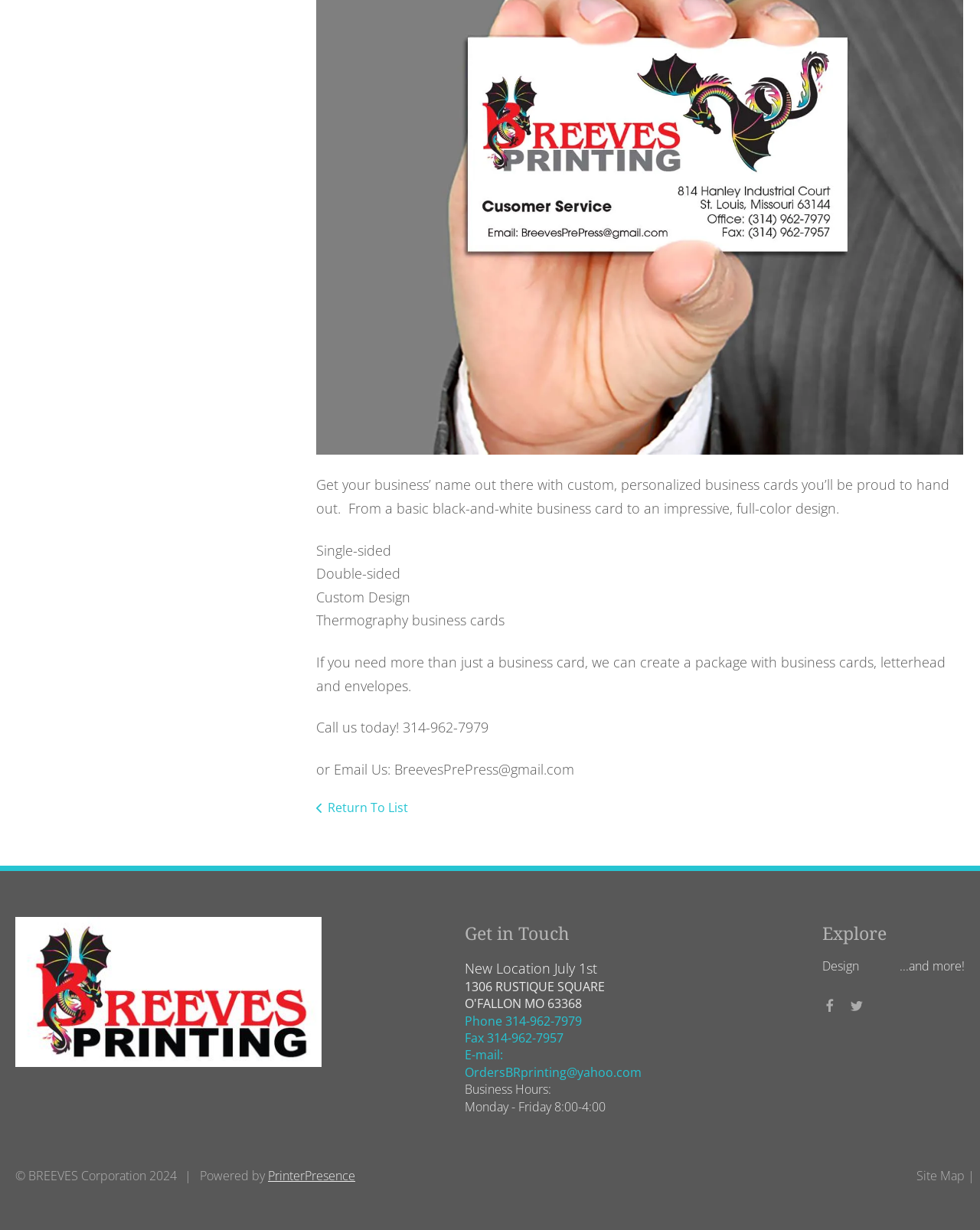Given the description Fax 314-962-7957, predict the bounding box coordinates of the UI element. Ensure the coordinates are in the format (top-left x, top-left y, bottom-right x, bottom-right y) and all values are between 0 and 1.

[0.474, 0.837, 0.575, 0.851]